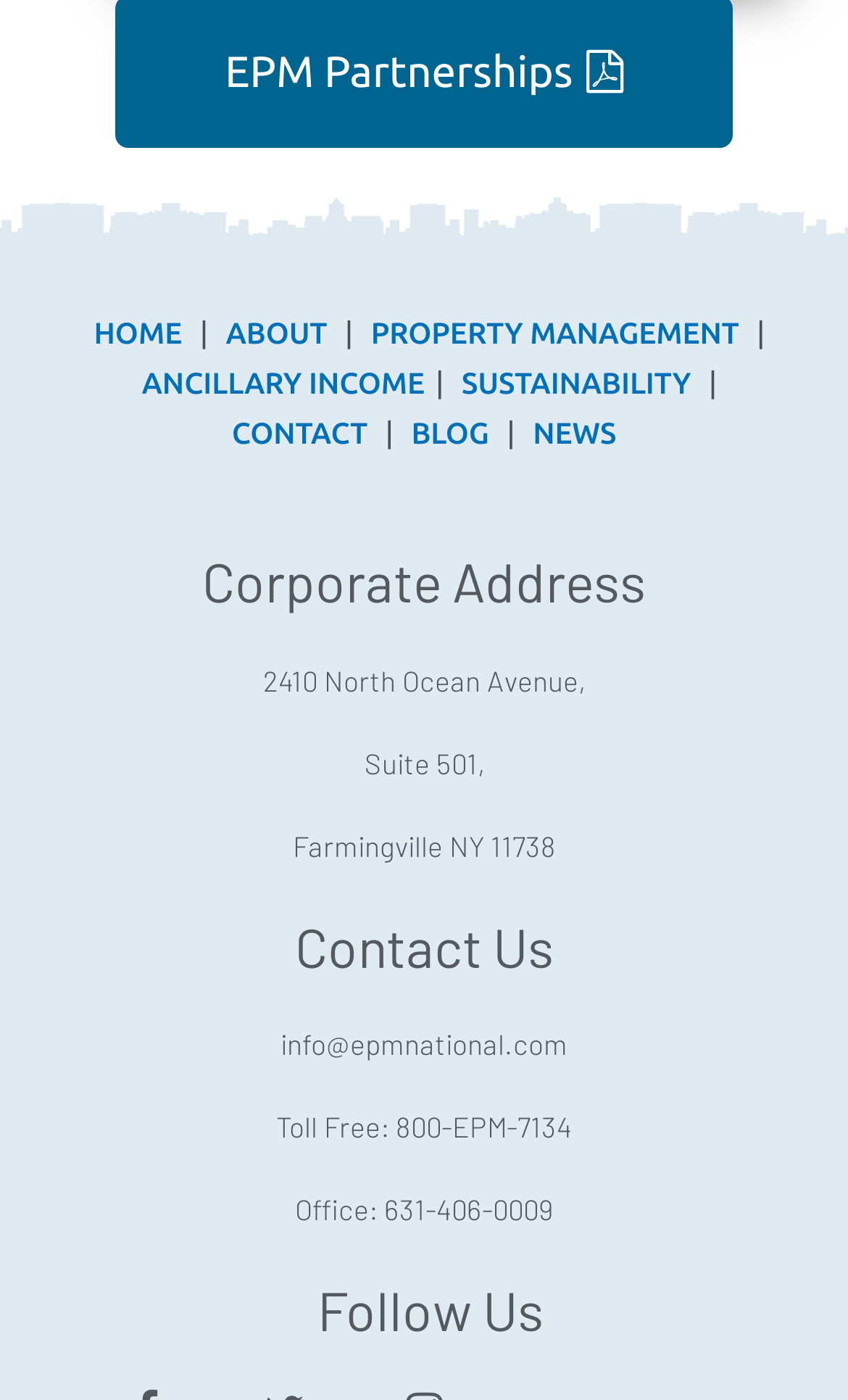Please answer the following question using a single word or phrase: 
What is the company's corporate address?

2410 North Ocean Avenue, Suite 501, Farmingville NY 11738